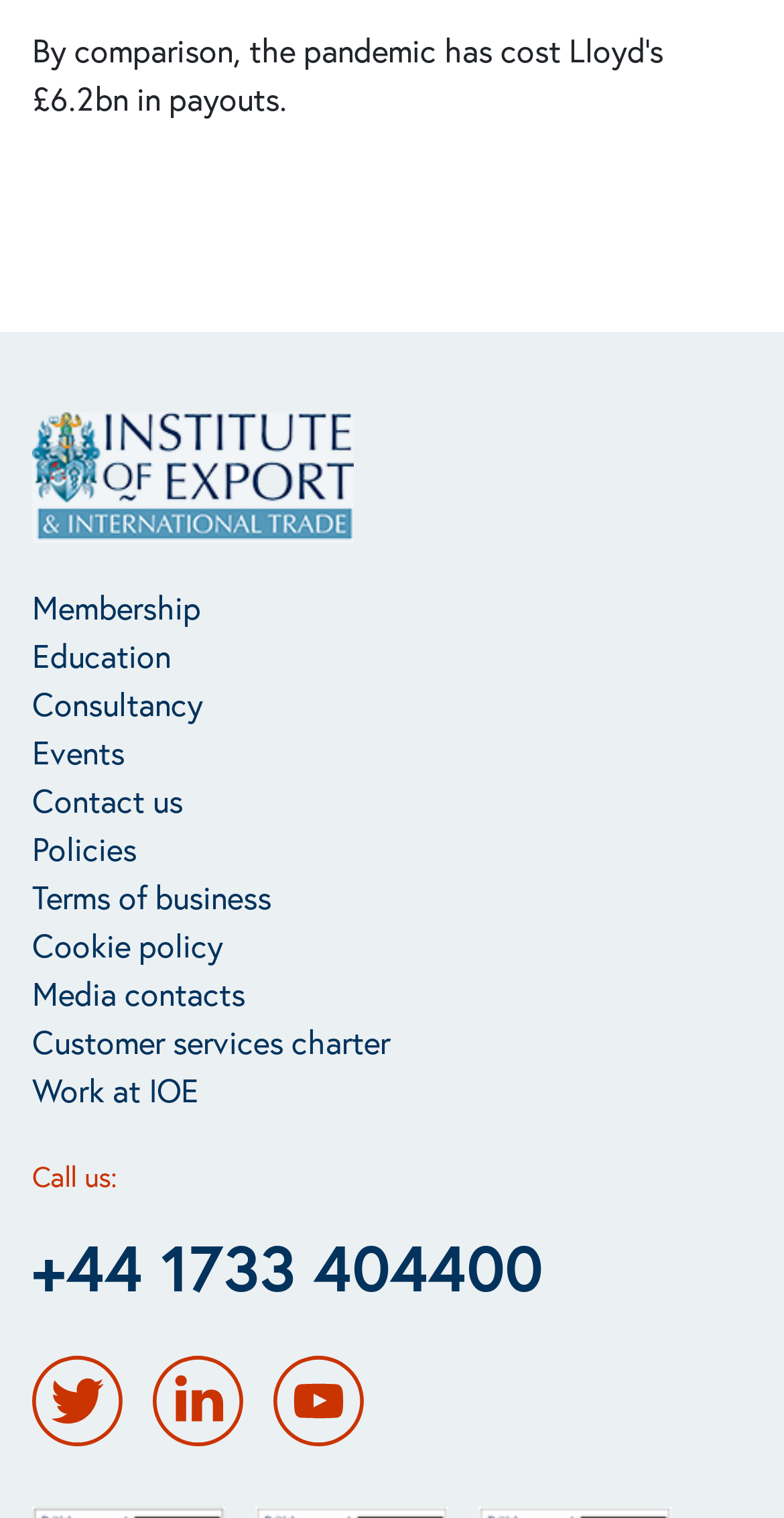For the given element description Toggle Menu, determine the bounding box coordinates of the UI element. The coordinates should follow the format (top-left x, top-left y, bottom-right x, bottom-right y) and be within the range of 0 to 1.

None